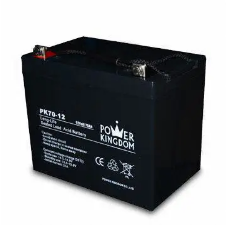What is the model designation of the battery?
Look at the image and respond with a one-word or short phrase answer.

PK70-12